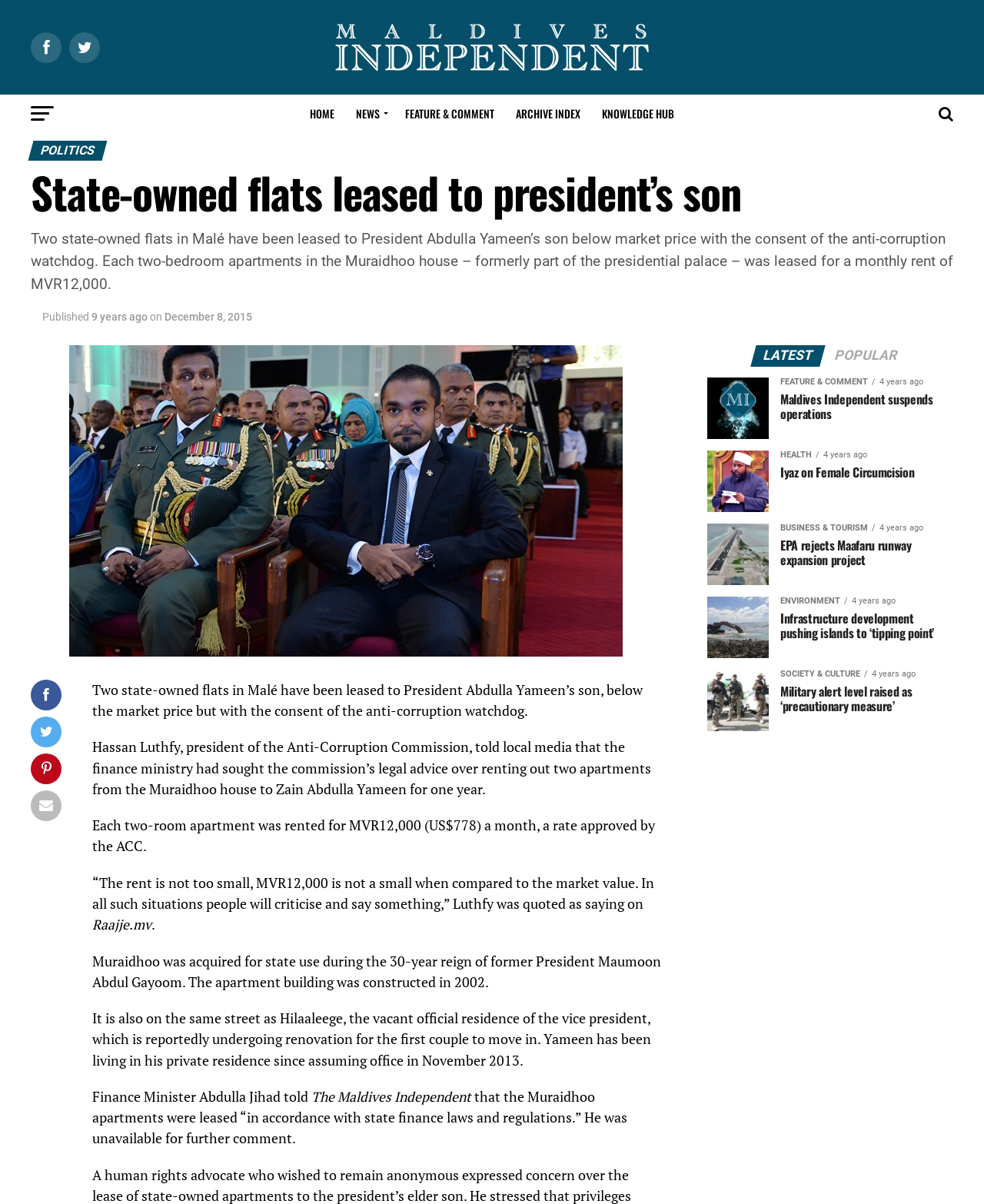Determine the bounding box coordinates of the element's region needed to click to follow the instruction: "View included services of Rastenbach room". Provide these coordinates as four float numbers between 0 and 1, formatted as [left, top, right, bottom].

None